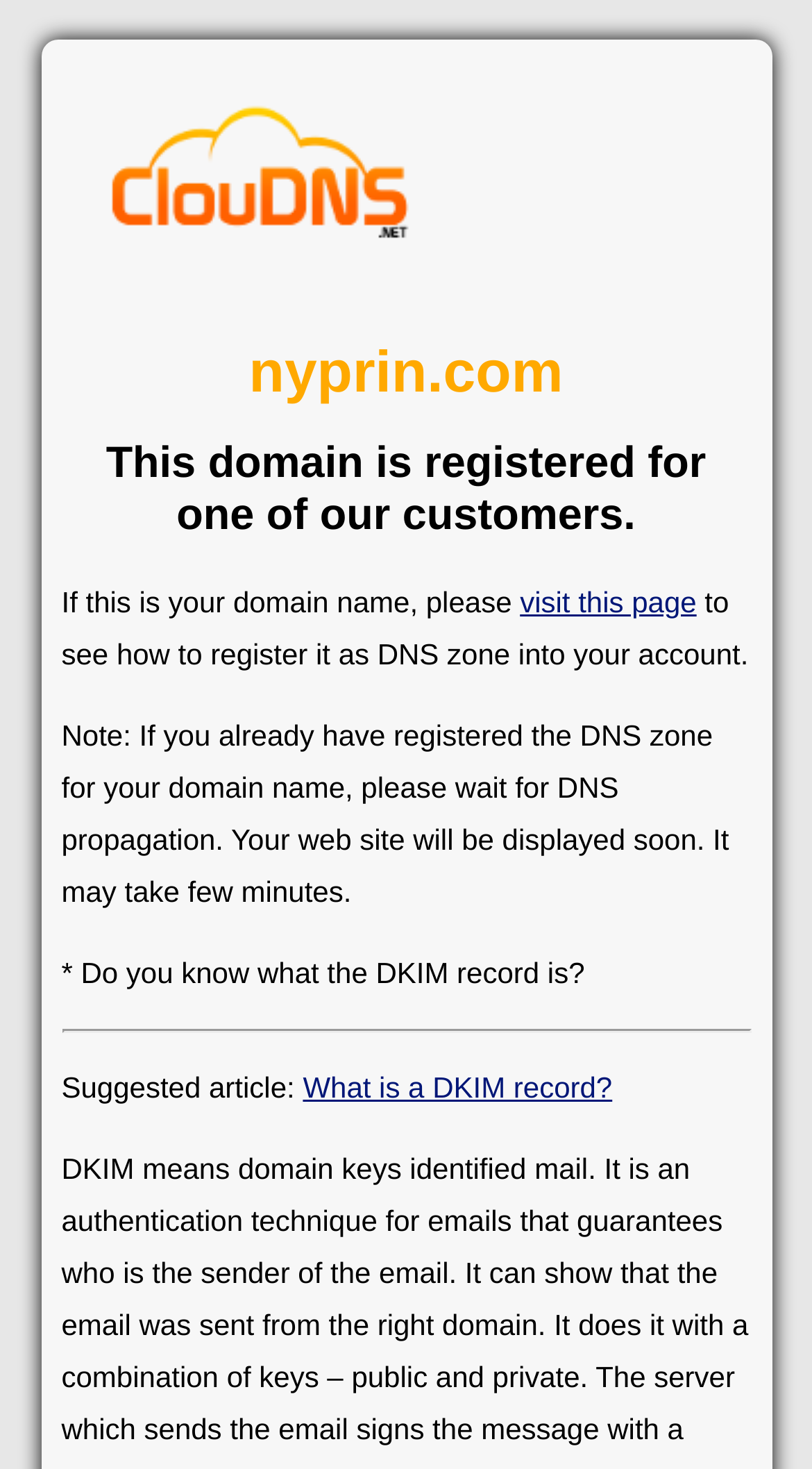Determine the bounding box coordinates for the UI element described. Format the coordinates as (top-left x, top-left y, bottom-right x, bottom-right y) and ensure all values are between 0 and 1. Element description: parent_node: nyprin.com title="Cloud DNS"

[0.127, 0.069, 0.512, 0.18]